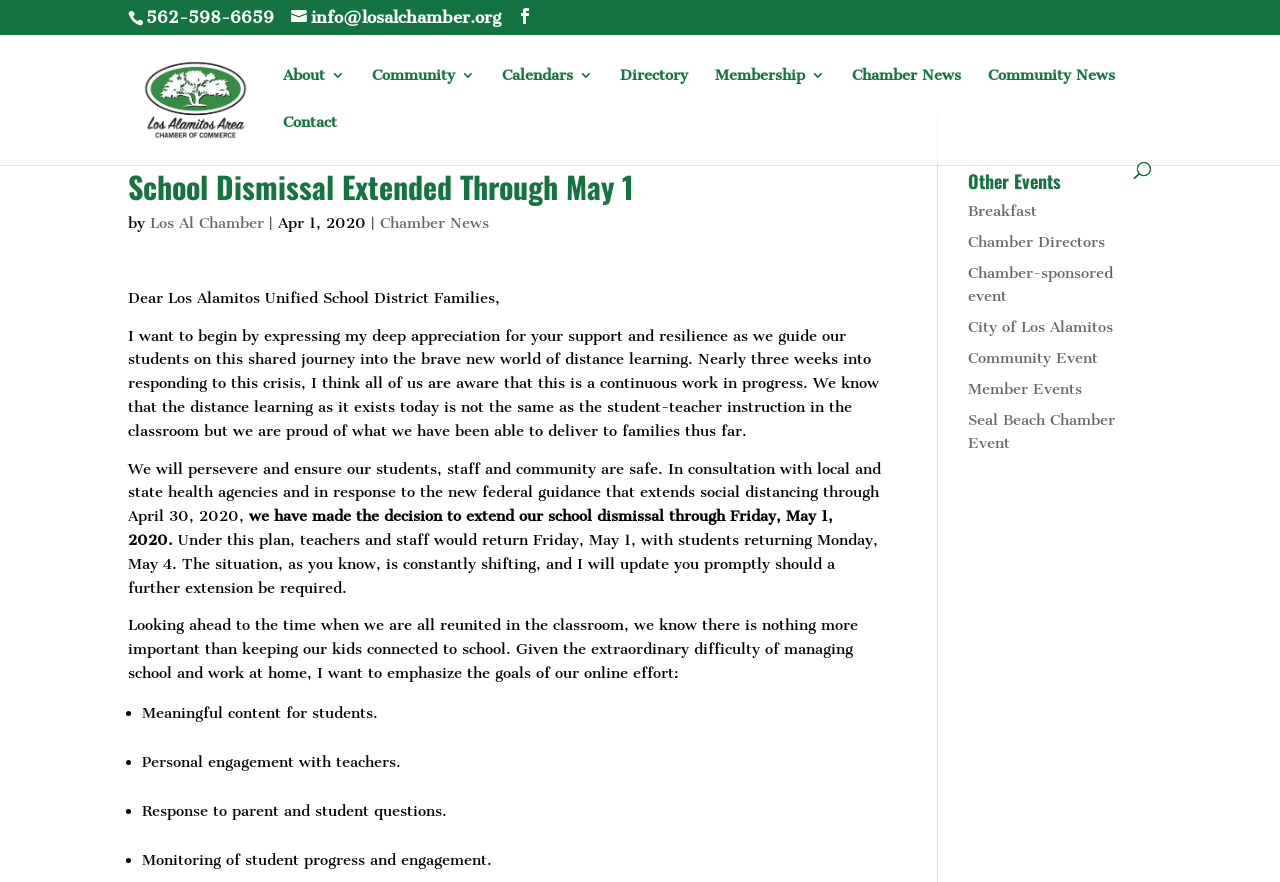Refer to the image and answer the question with as much detail as possible: What is the new date for school dismissal?

I found the answer by reading the article, which states that the school dismissal has been extended through Friday, May 1, 2020.